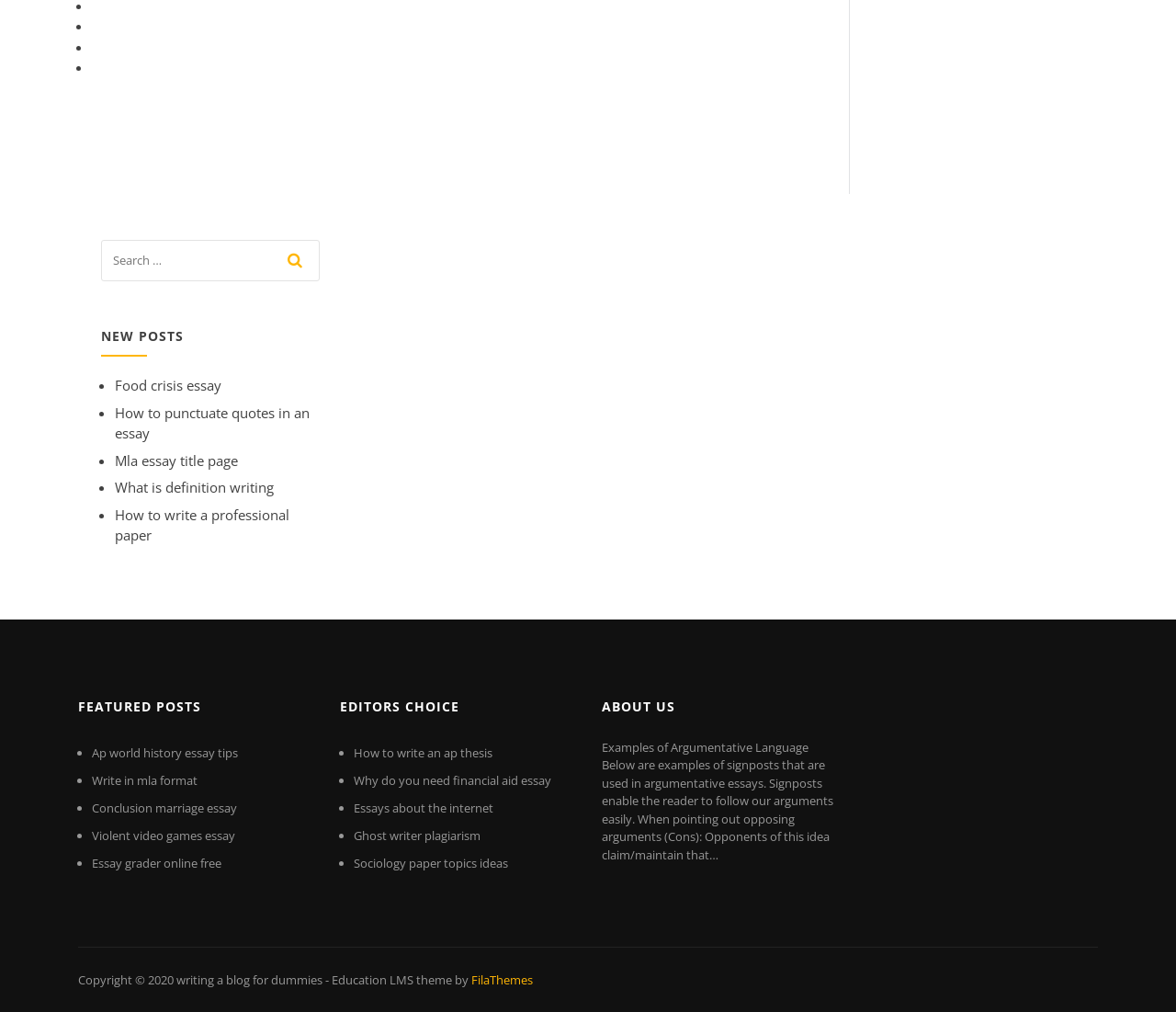Please determine the bounding box coordinates of the area that needs to be clicked to complete this task: 'Explore Scottsdale Deluxe Rooms'. The coordinates must be four float numbers between 0 and 1, formatted as [left, top, right, bottom].

None